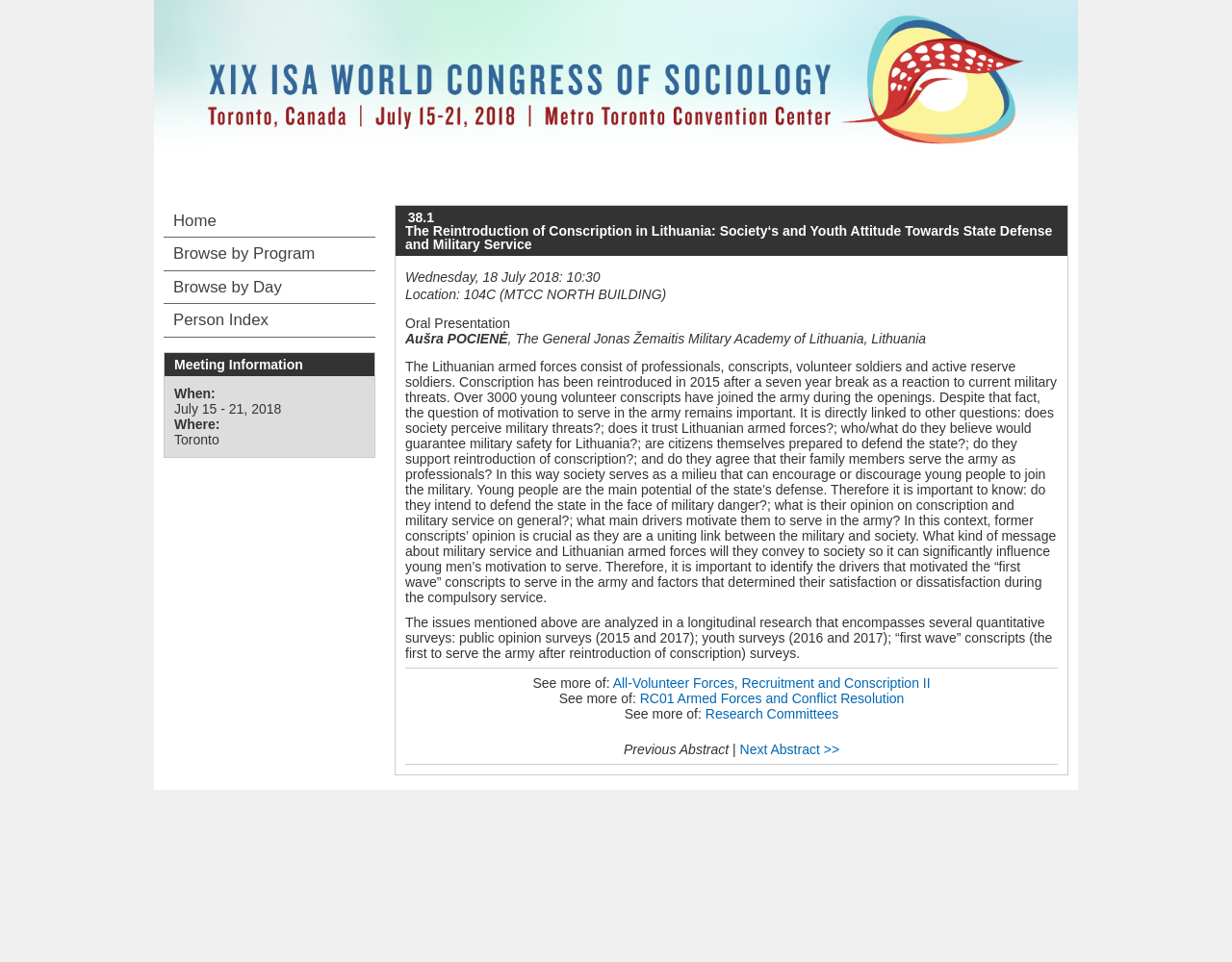What is the title of the abstract?
Refer to the image and respond with a one-word or short-phrase answer.

The Reintroduction of Conscription in Lithuania